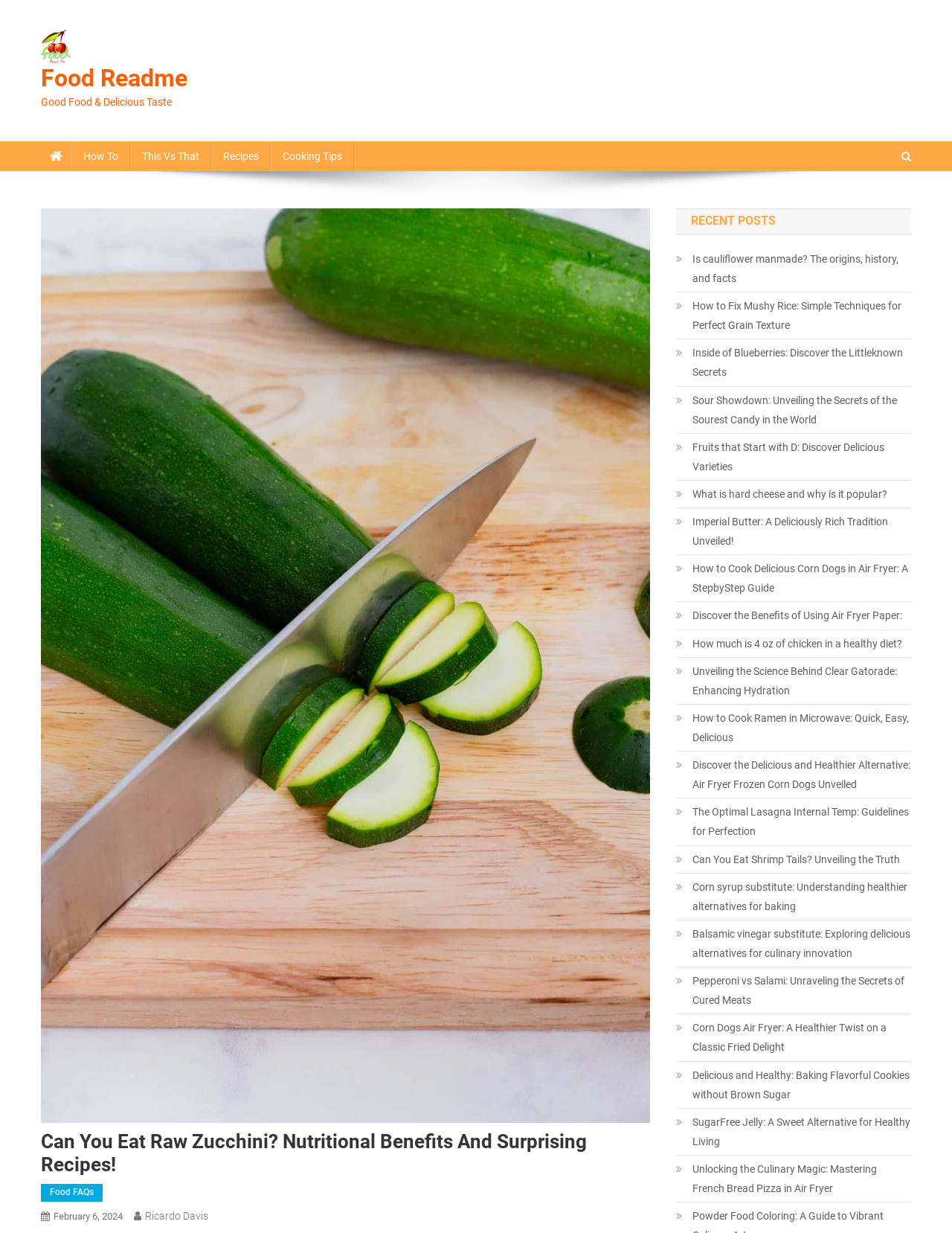Detail the various sections and features present on the webpage.

This webpage is about food and cooking, with a focus on healthy eating and recipes. At the top, there is a logo and a link to "Food Readme" with a small image. Below this, there is a heading that reads "Good Food & Delicious Taste". To the right of this heading, there are several links to different categories, including "How To", "This Vs That", "Recipes", and "Cooking Tips".

The main content of the page is divided into two sections. The first section has a large heading that reads "Can You Eat Raw Zucchini? Nutritional Benefits And Surprising Recipes!". Below this, there is a link to "Food FAQs" and another link to the date "February 6, 2024". There is also a link to the author's name, "Ricardo Davis".

The second section is titled "RECENT POSTS" and features a list of 20 links to different articles, each with a brief summary and an icon. The articles cover a range of topics, including the origins of cauliflower, how to fix mushy rice, and the benefits of using air fryer paper. The links are arranged in a vertical column, with the most recent posts at the top.

At the top right corner of the page, there is a small icon and a link to an unknown destination.